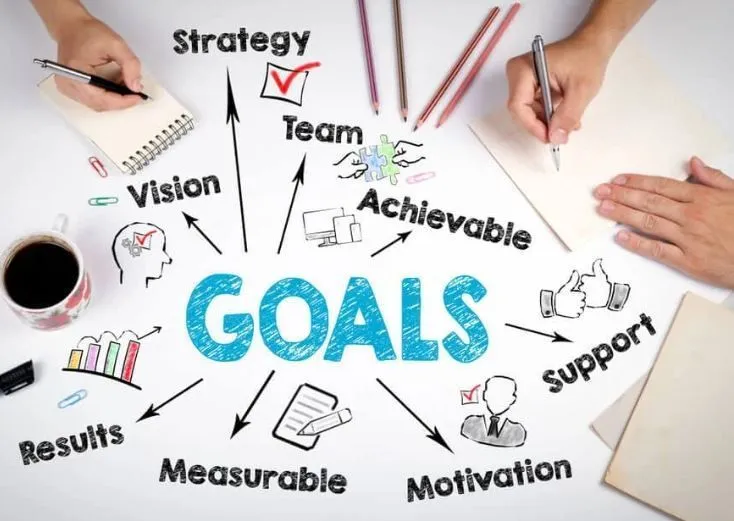What objects are present in the workspace environment?
Look at the screenshot and provide an in-depth answer.

The image includes a coffee cup and writing materials in the workspace environment, suggesting that this is where ideas are brainstormed and plans are formulated, highlighting the importance of a conducive environment for goal-setting and planning.